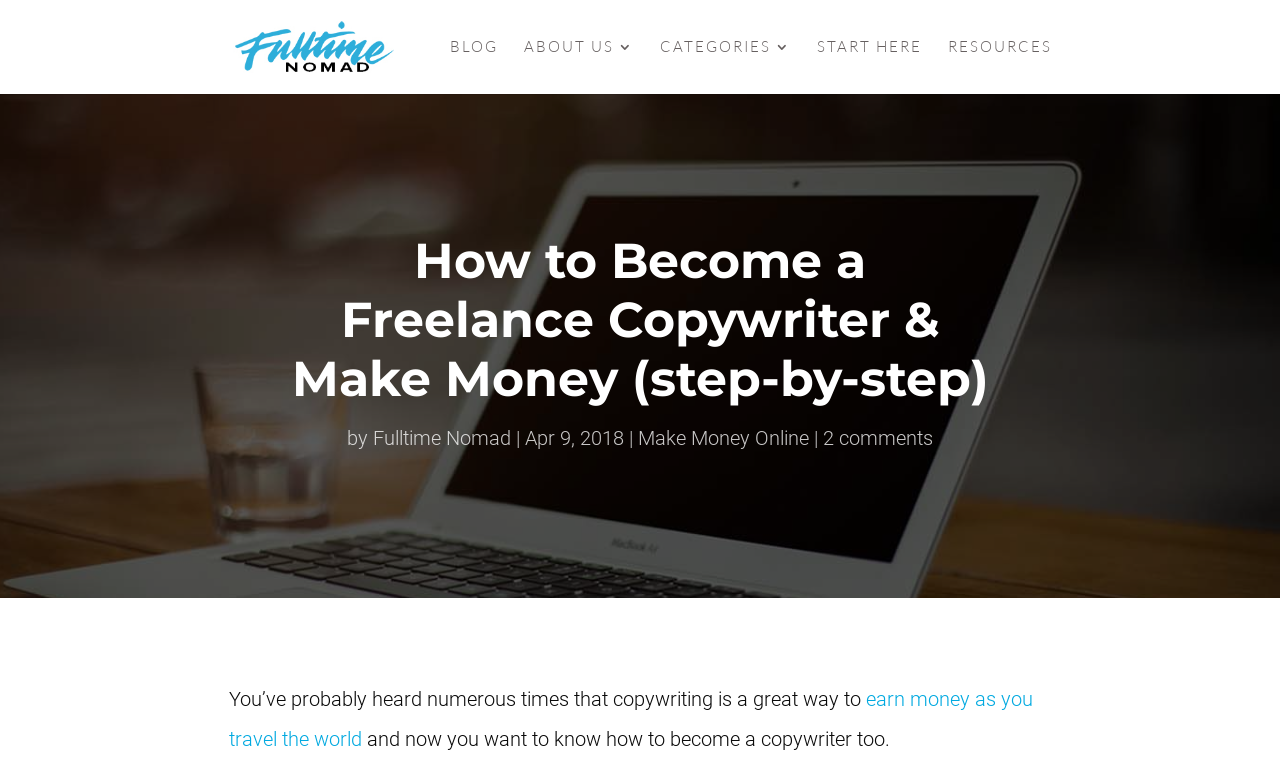What is the name of the website?
Examine the image and give a concise answer in one word or a short phrase.

Fulltime Nomad